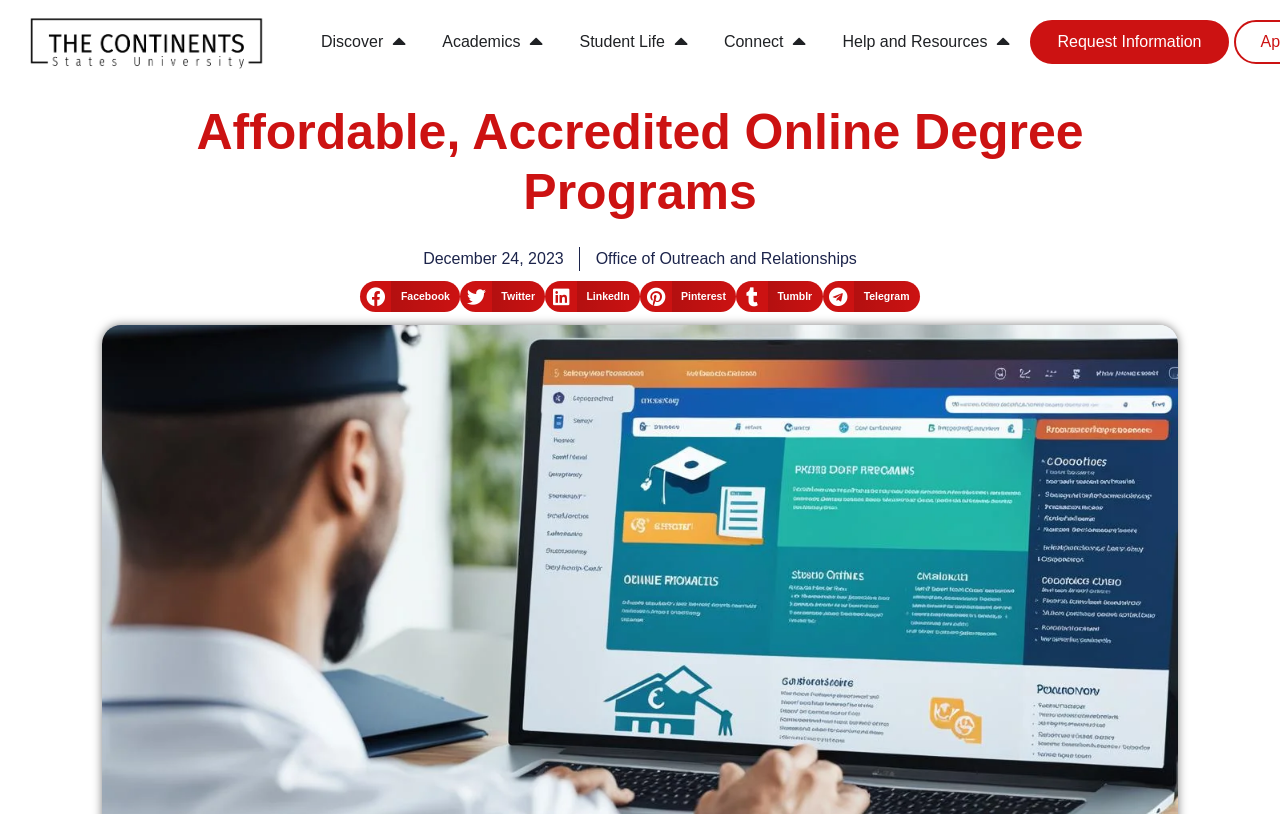Please give a one-word or short phrase response to the following question: 
What is the name of the university?

The Continents States University